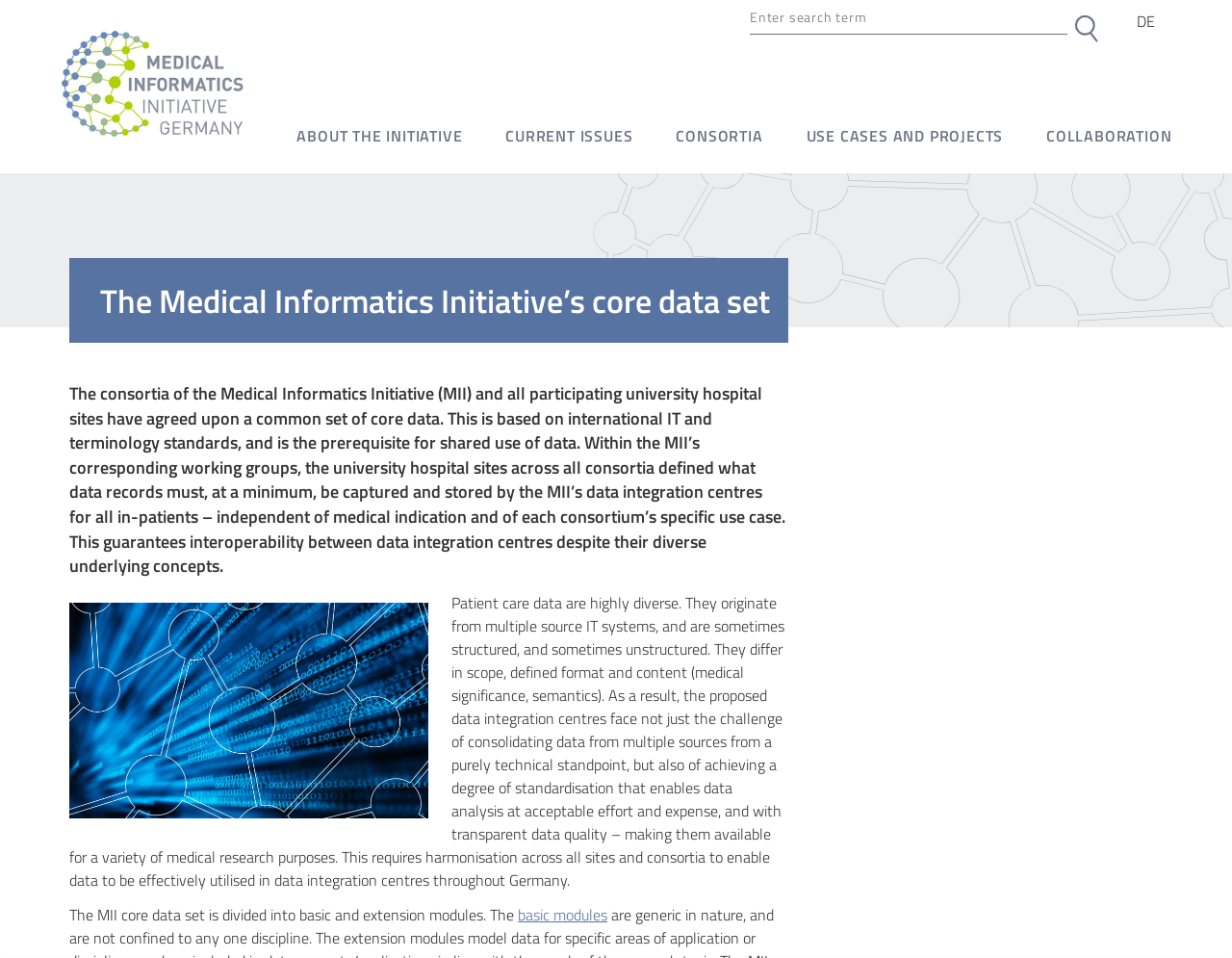Respond to the following query with just one word or a short phrase: 
What is the purpose of the Medical Informatics Initiative’s core data set?

Enable data analysis